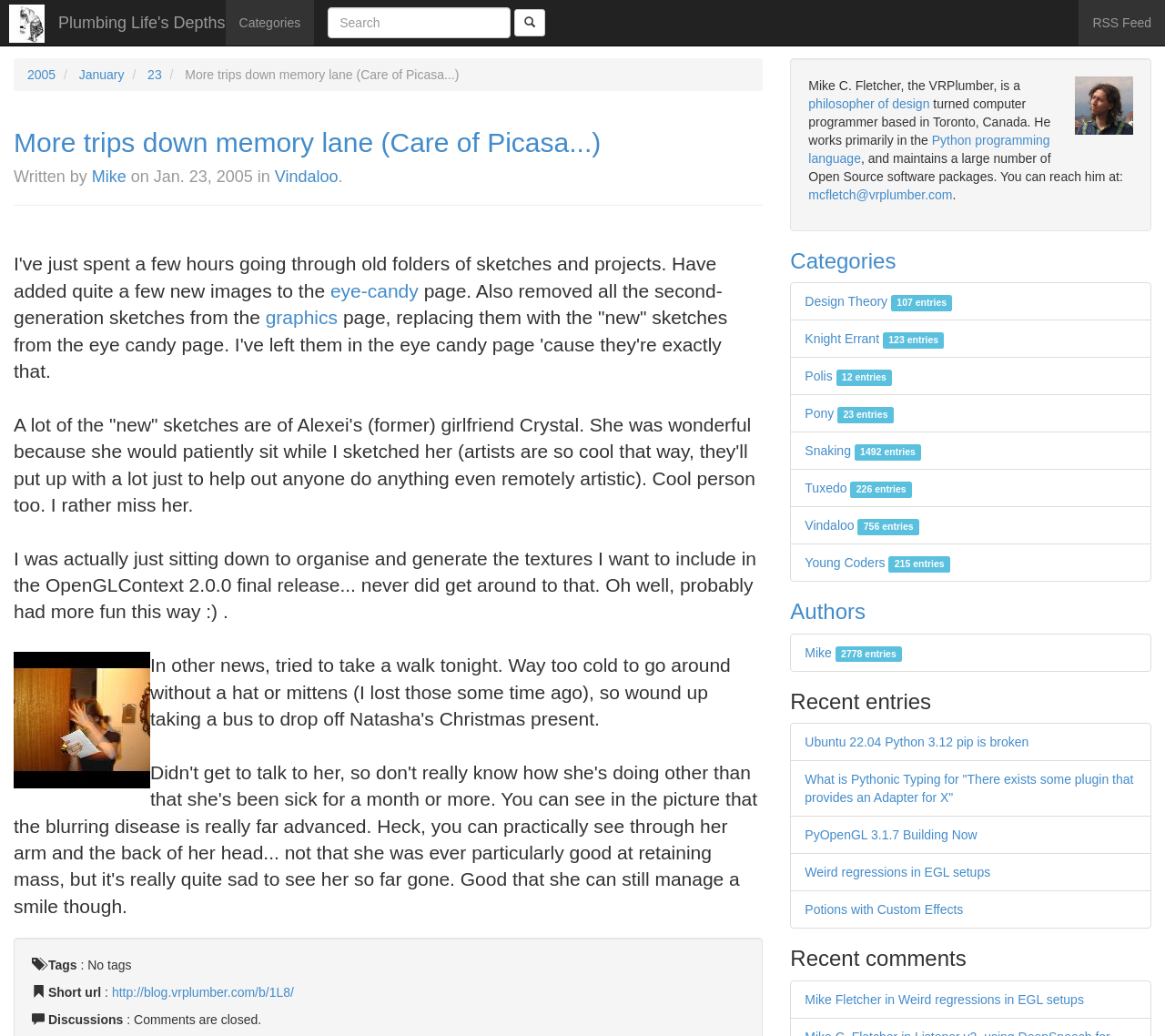Respond to the question below with a concise word or phrase:
What is the name of the page mentioned?

eye-candy